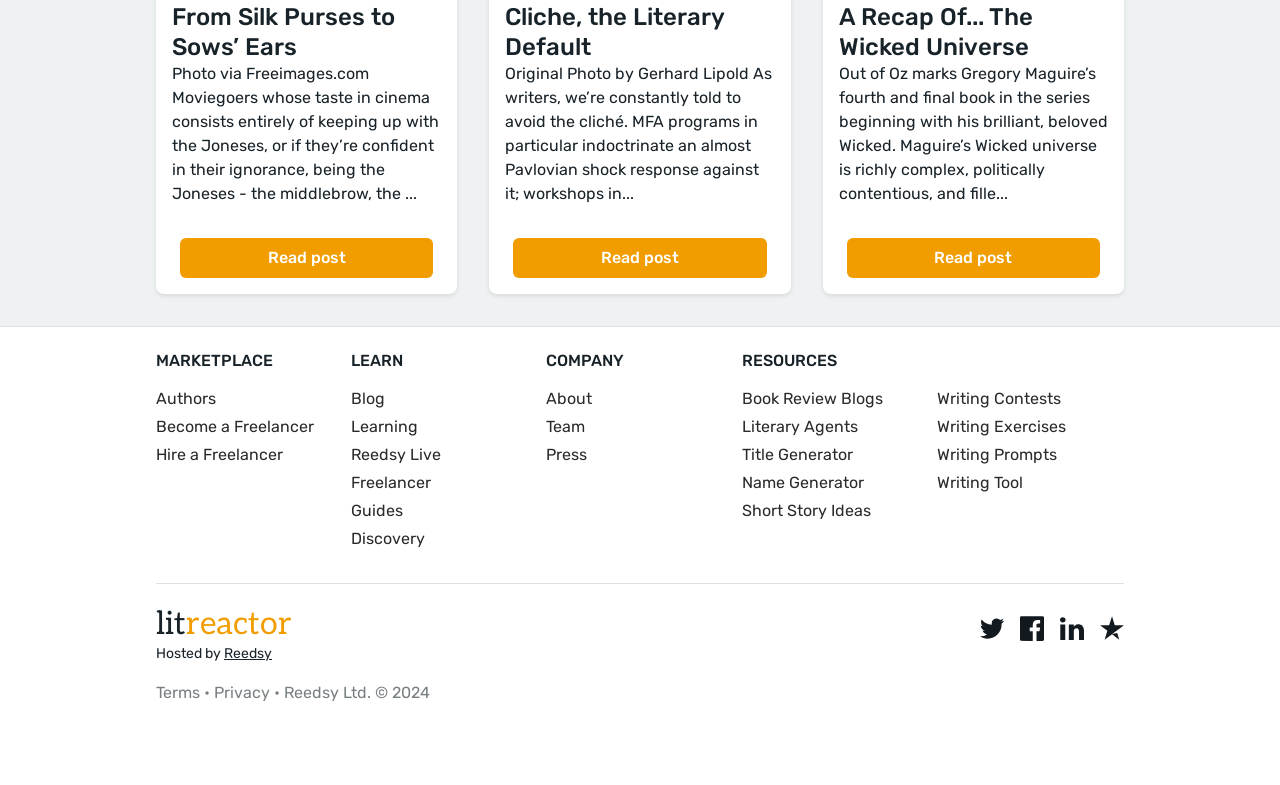What is the first heading on the webpage?
Using the visual information, answer the question in a single word or phrase.

From Silk Purses to Sows’ Ears